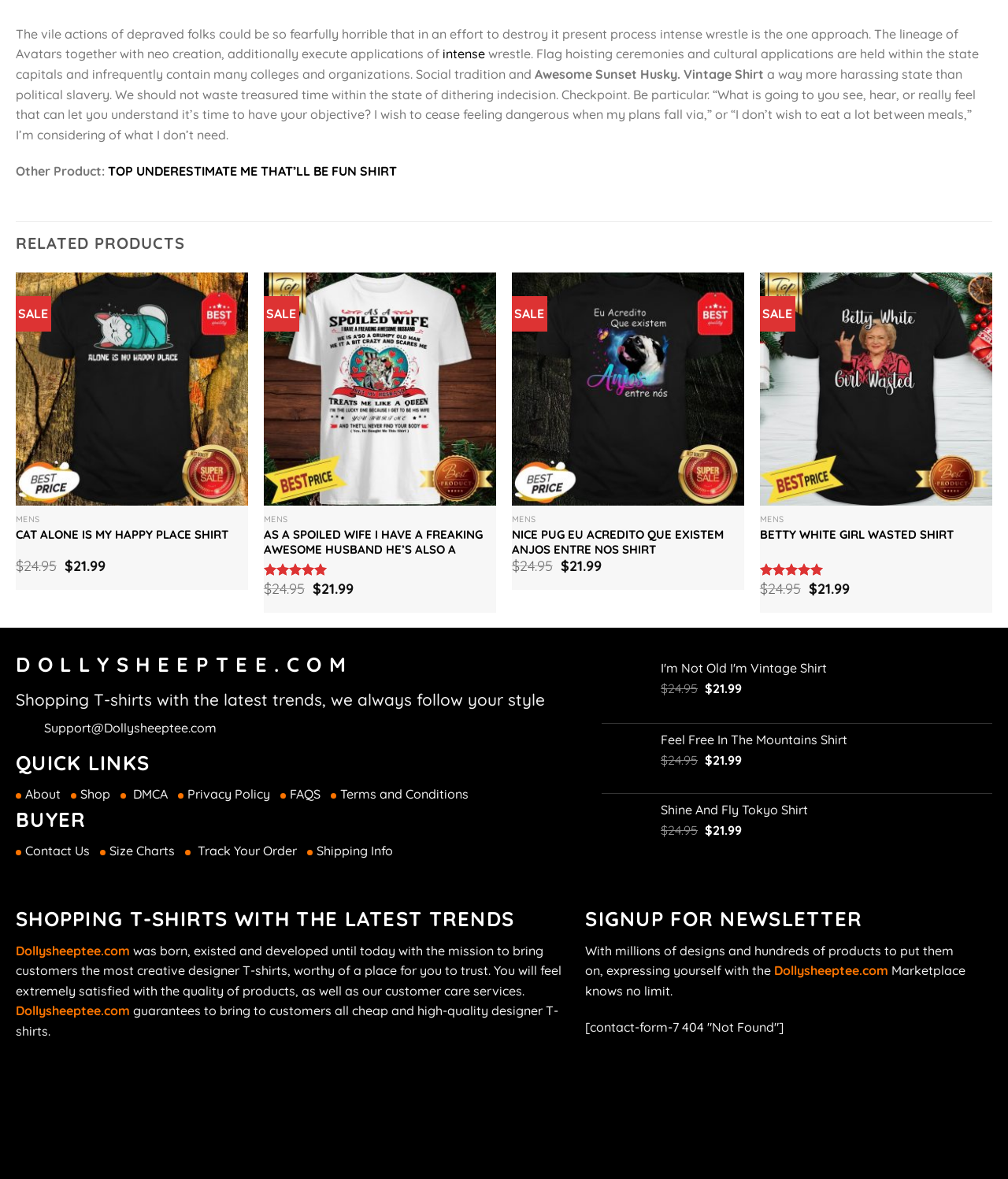Find the bounding box coordinates of the area to click in order to follow the instruction: "Add to Wishlist for the 'Cat Alone Is My Happy Place Shirt'".

[0.203, 0.264, 0.235, 0.284]